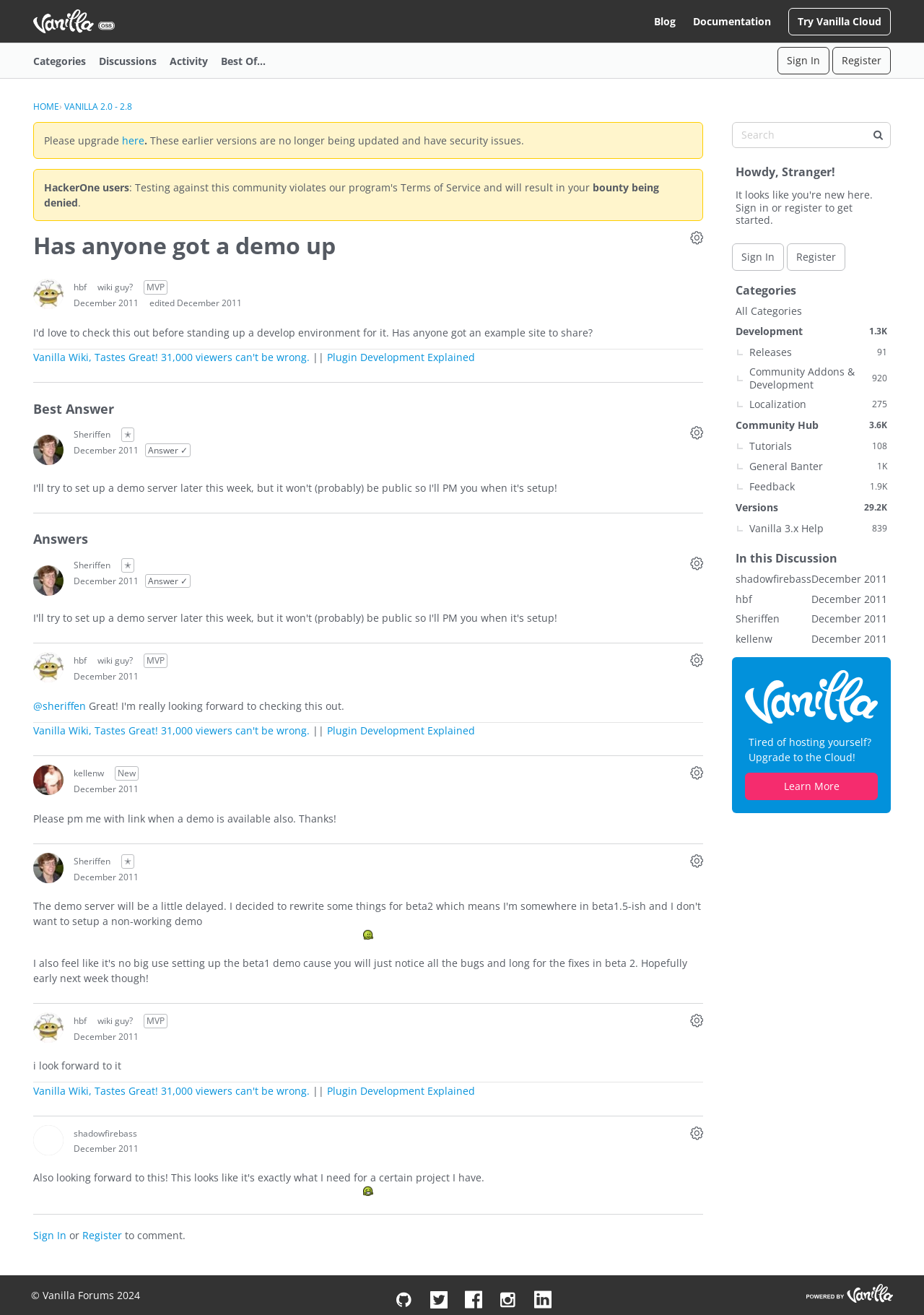How many viewers does the Vanilla Wiki have?
Analyze the image and deliver a detailed answer to the question.

I found the answer by looking at the link 'Vanilla Wiki, Tastes Great! 31,000 viewers can't be wrong.' which is posted by a user.